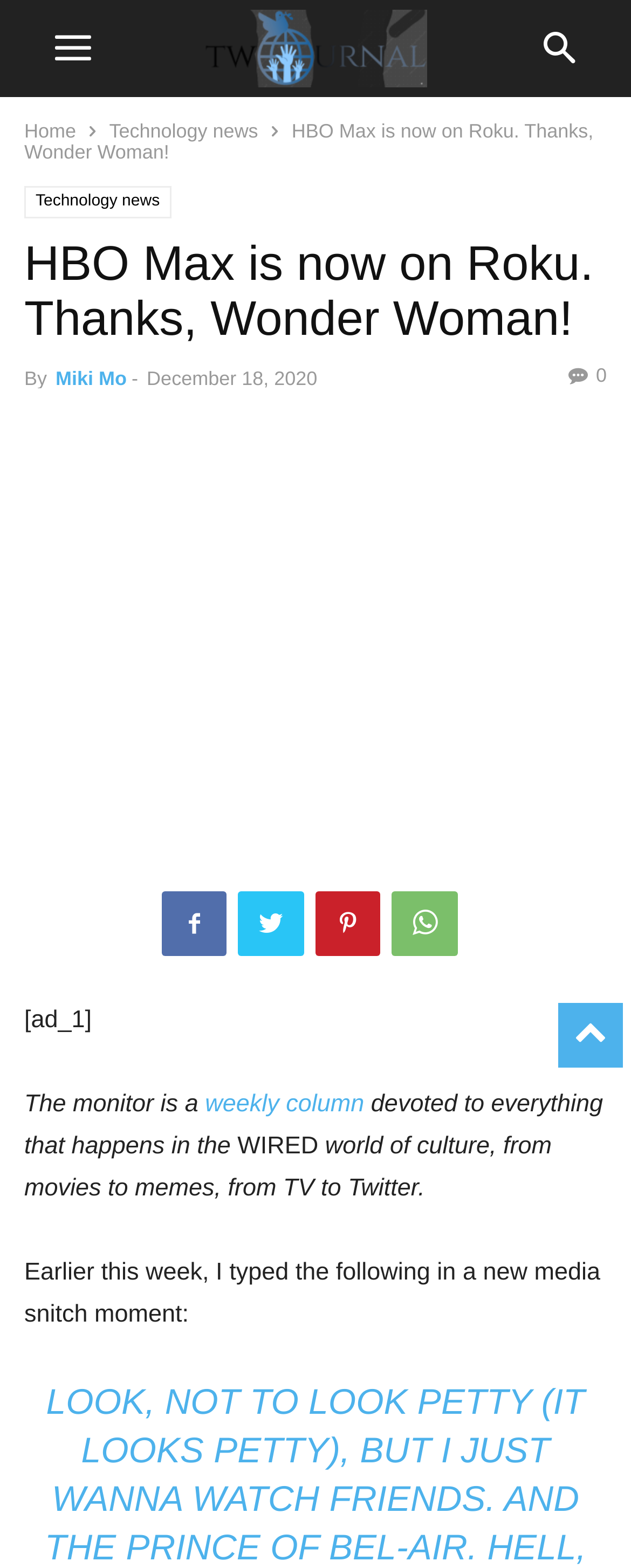Can you specify the bounding box coordinates of the area that needs to be clicked to fulfill the following instruction: "Read recent post"?

None